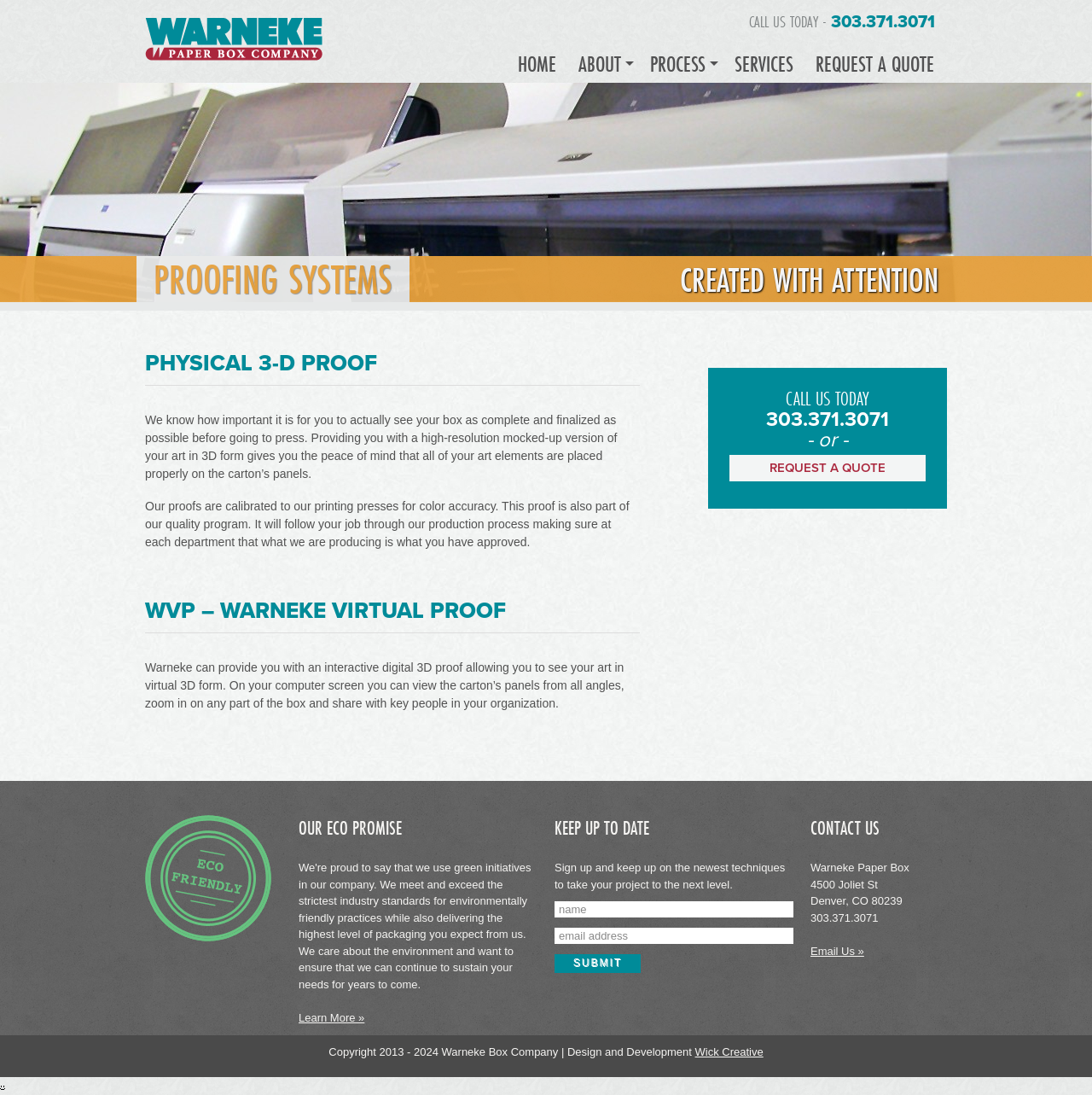What is the company's address?
Using the image, give a concise answer in the form of a single word or short phrase.

4500 Joliet St, Denver, CO 80239